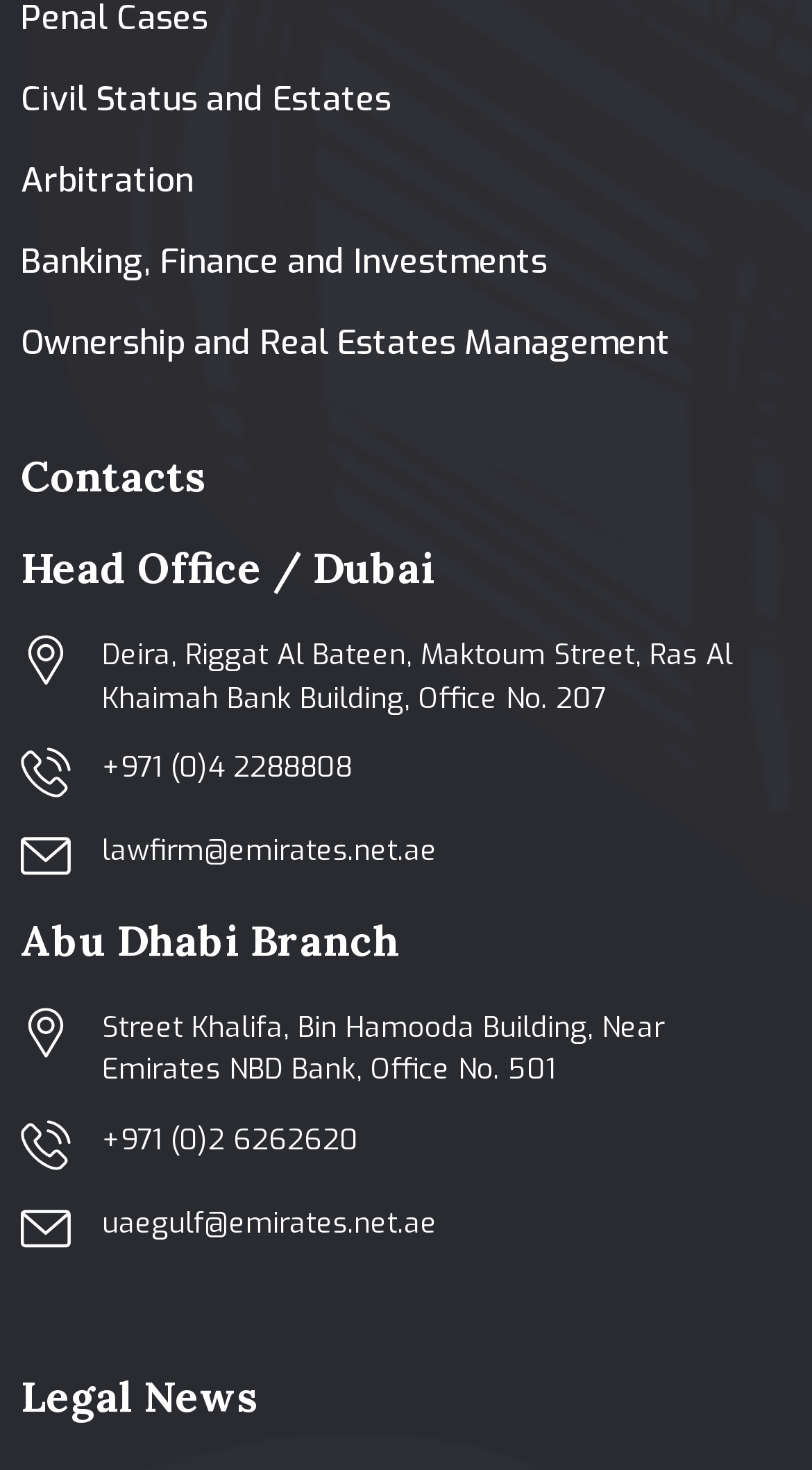Determine the bounding box coordinates of the clickable region to follow the instruction: "Call the phone number +971 (0)4 2288808".

[0.126, 0.51, 0.434, 0.534]